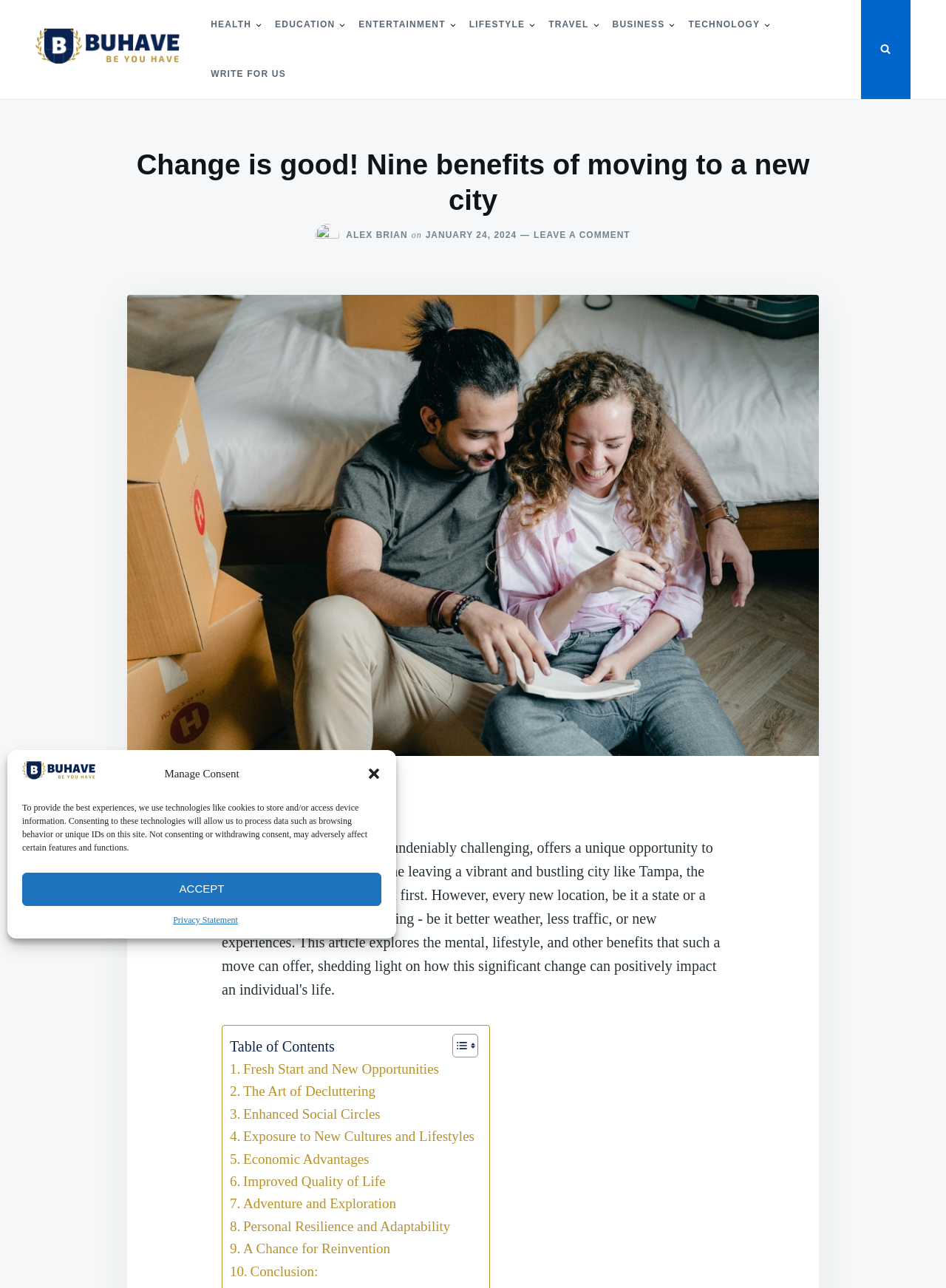Determine the bounding box coordinates for the UI element matching this description: "Destroy All Humans 2! Reprobed".

None